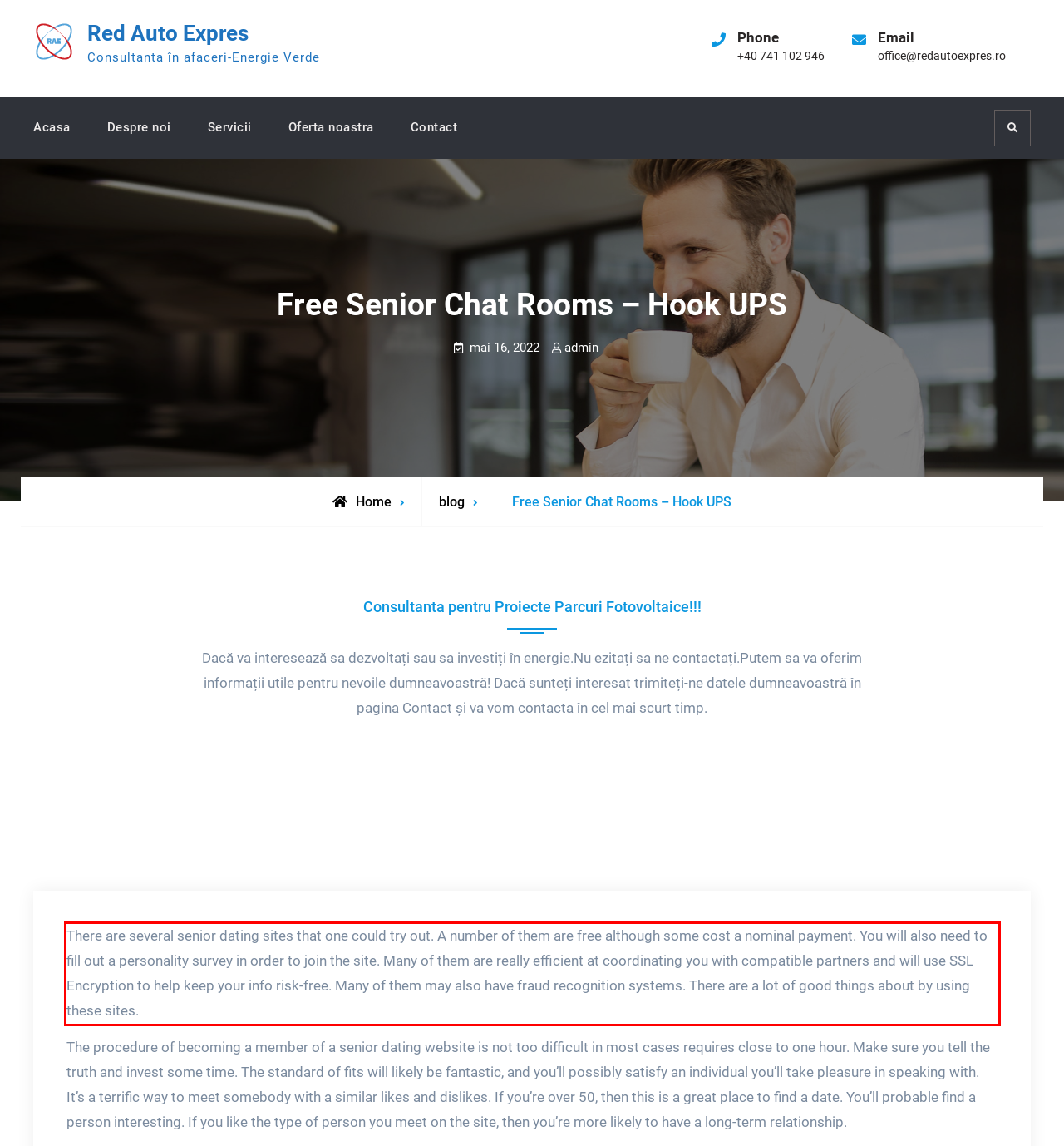Given a webpage screenshot with a red bounding box, perform OCR to read and deliver the text enclosed by the red bounding box.

There are several senior dating sites that one could try out. A number of them are free although some cost a nominal payment. You will also need to fill out a personality survey in order to join the site. Many of them are really efficient at coordinating you with compatible partners and will use SSL Encryption to help keep your info risk-free. Many of them may also have fraud recognition systems. There are a lot of good things about by using these sites.